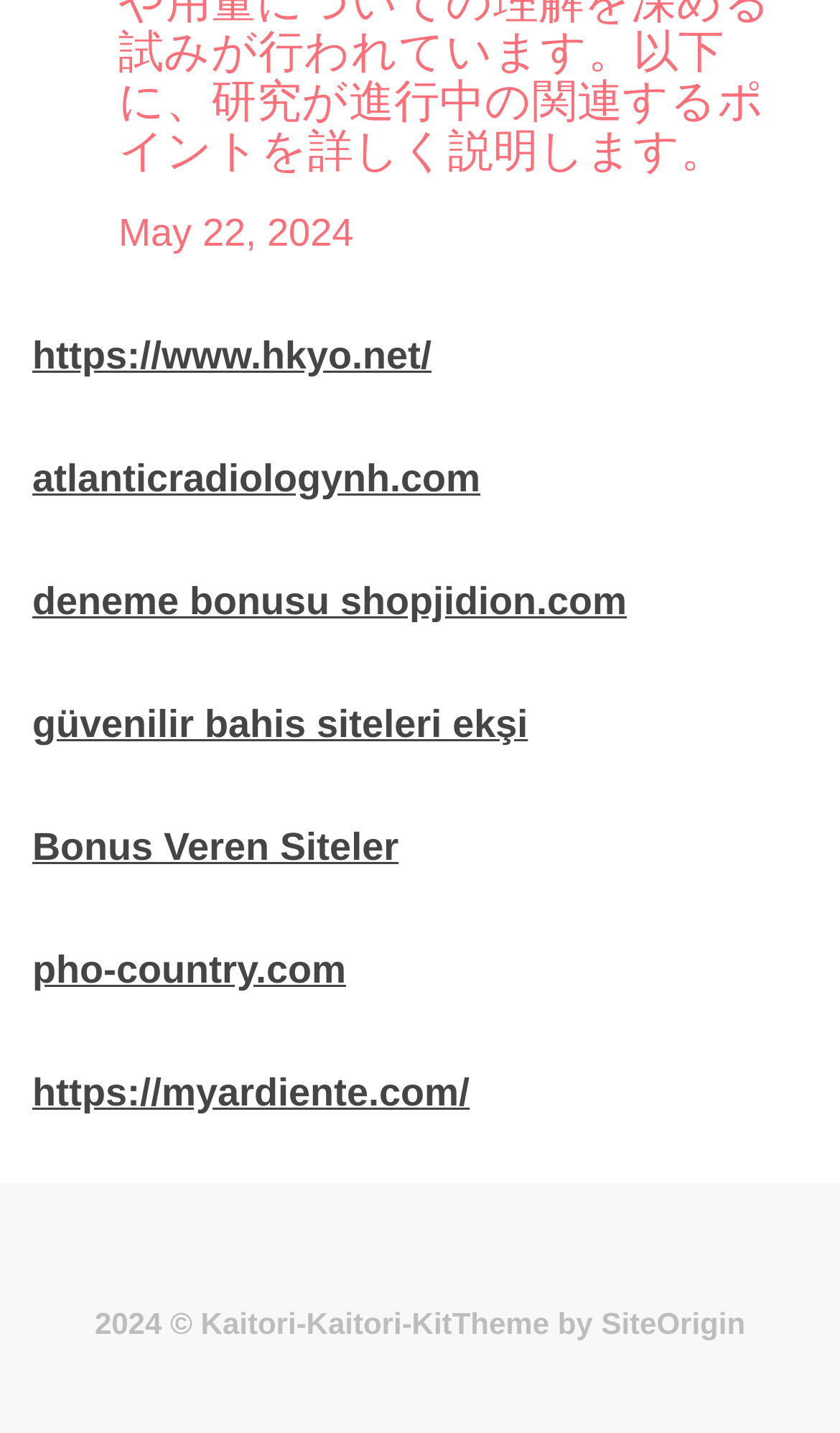Identify the bounding box coordinates of the area you need to click to perform the following instruction: "go to the website of hkyo".

[0.038, 0.233, 0.514, 0.263]